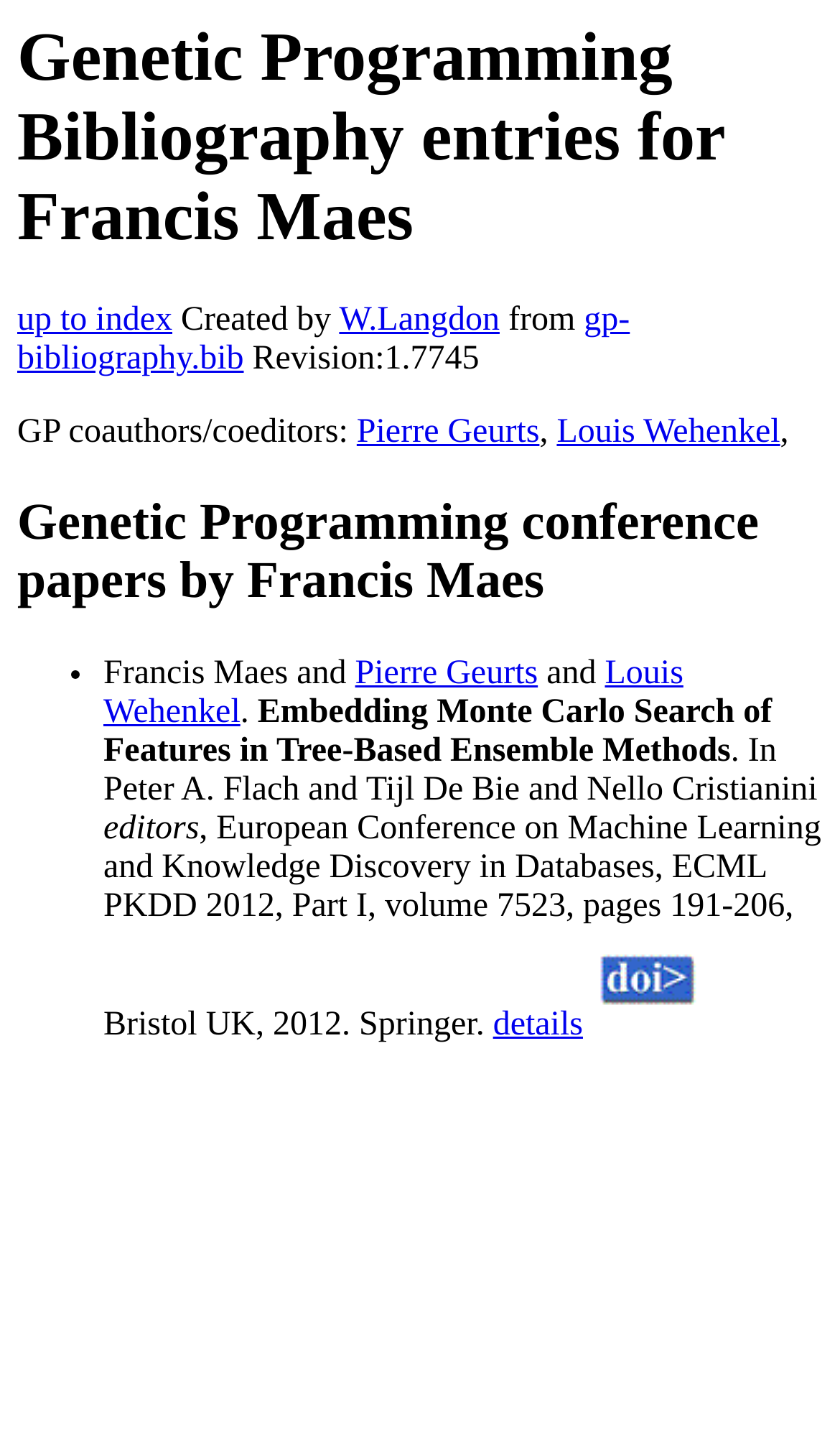Identify the bounding box coordinates for the element you need to click to achieve the following task: "view details of the conference paper". Provide the bounding box coordinates as four float numbers between 0 and 1, in the form [left, top, right, bottom].

[0.587, 0.704, 0.694, 0.729]